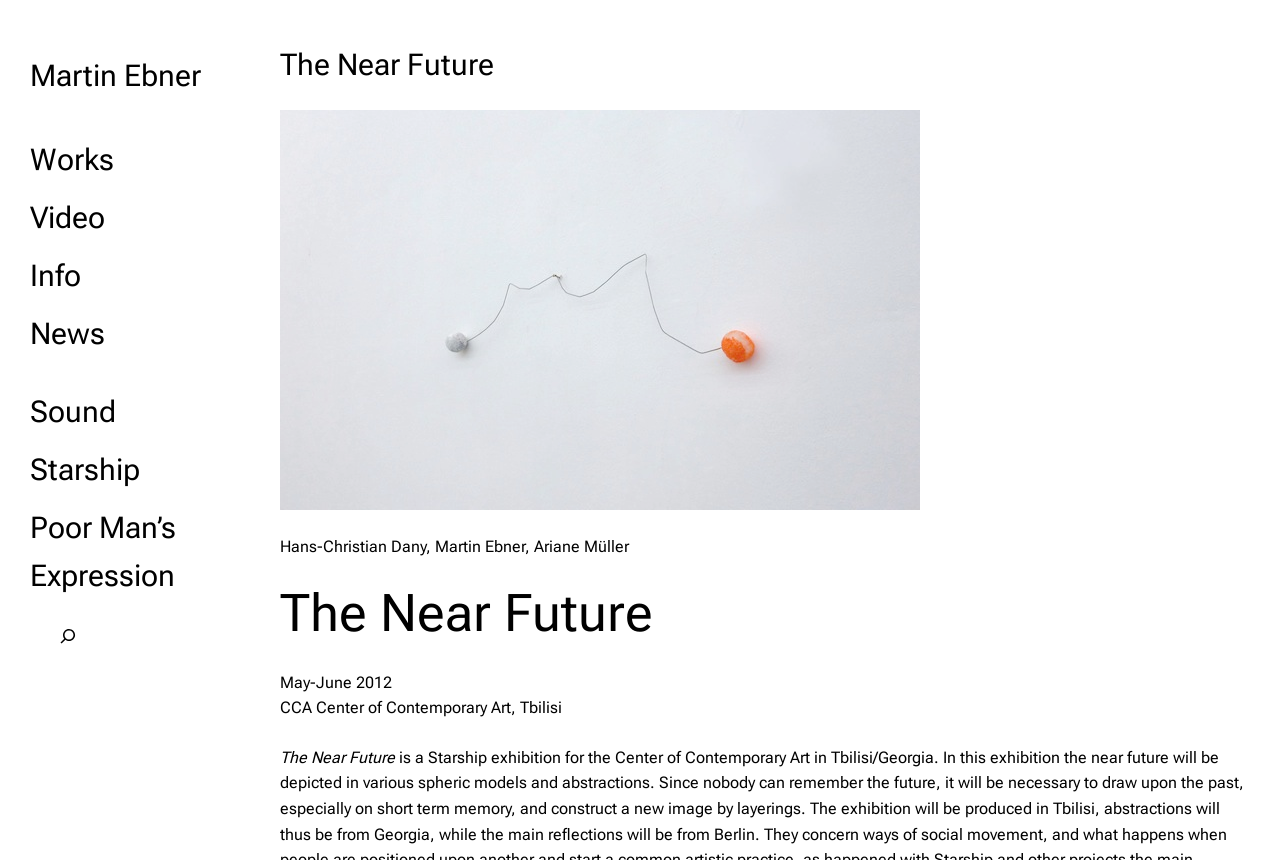Please locate the bounding box coordinates of the element's region that needs to be clicked to follow the instruction: "visit the linked page". The bounding box coordinates should be provided as four float numbers between 0 and 1, i.e., [left, top, right, bottom].

[0.218, 0.566, 0.718, 0.588]